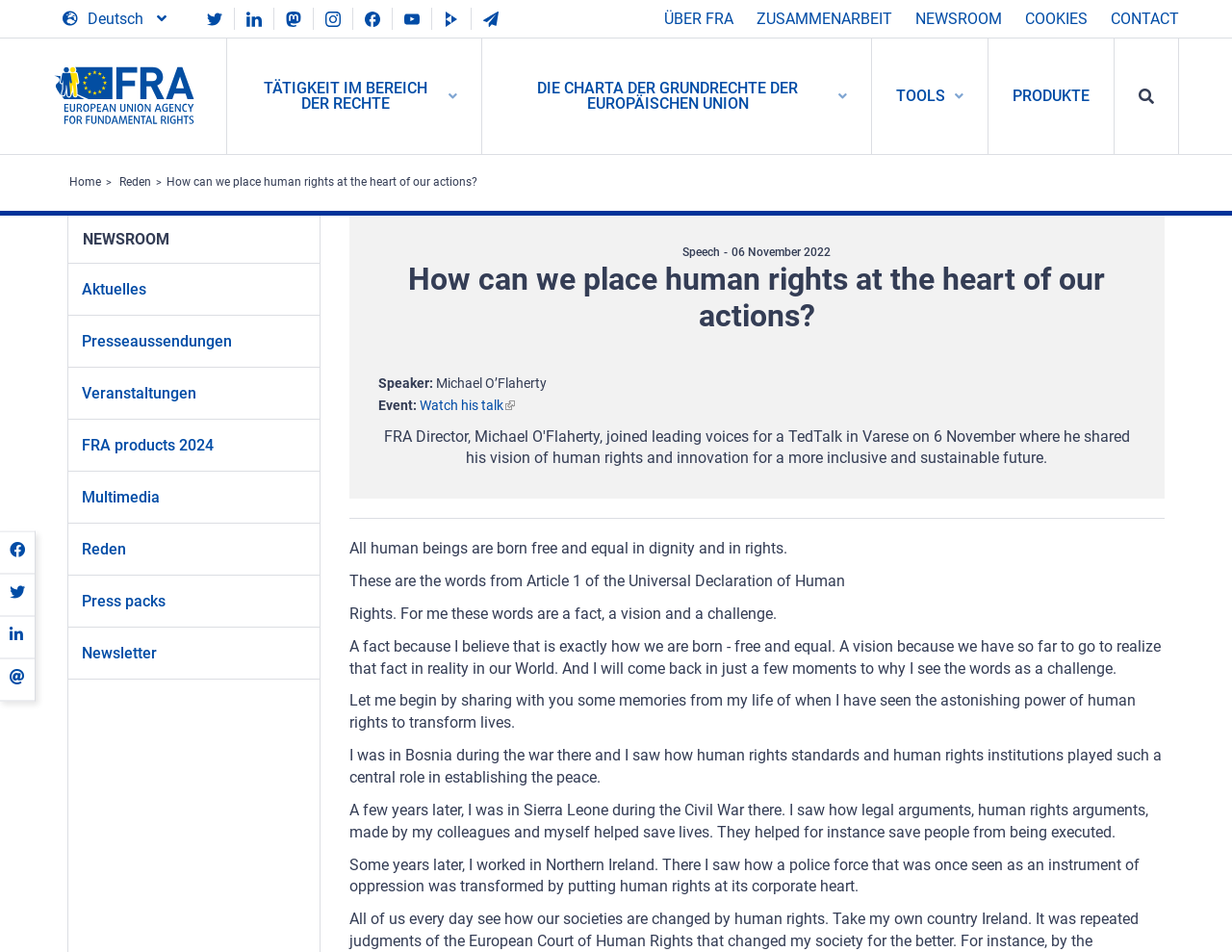What is the date of the speech?
Refer to the image and give a detailed response to the question.

I found the answer by looking at the time element, which contains the text '06 November 2022'.